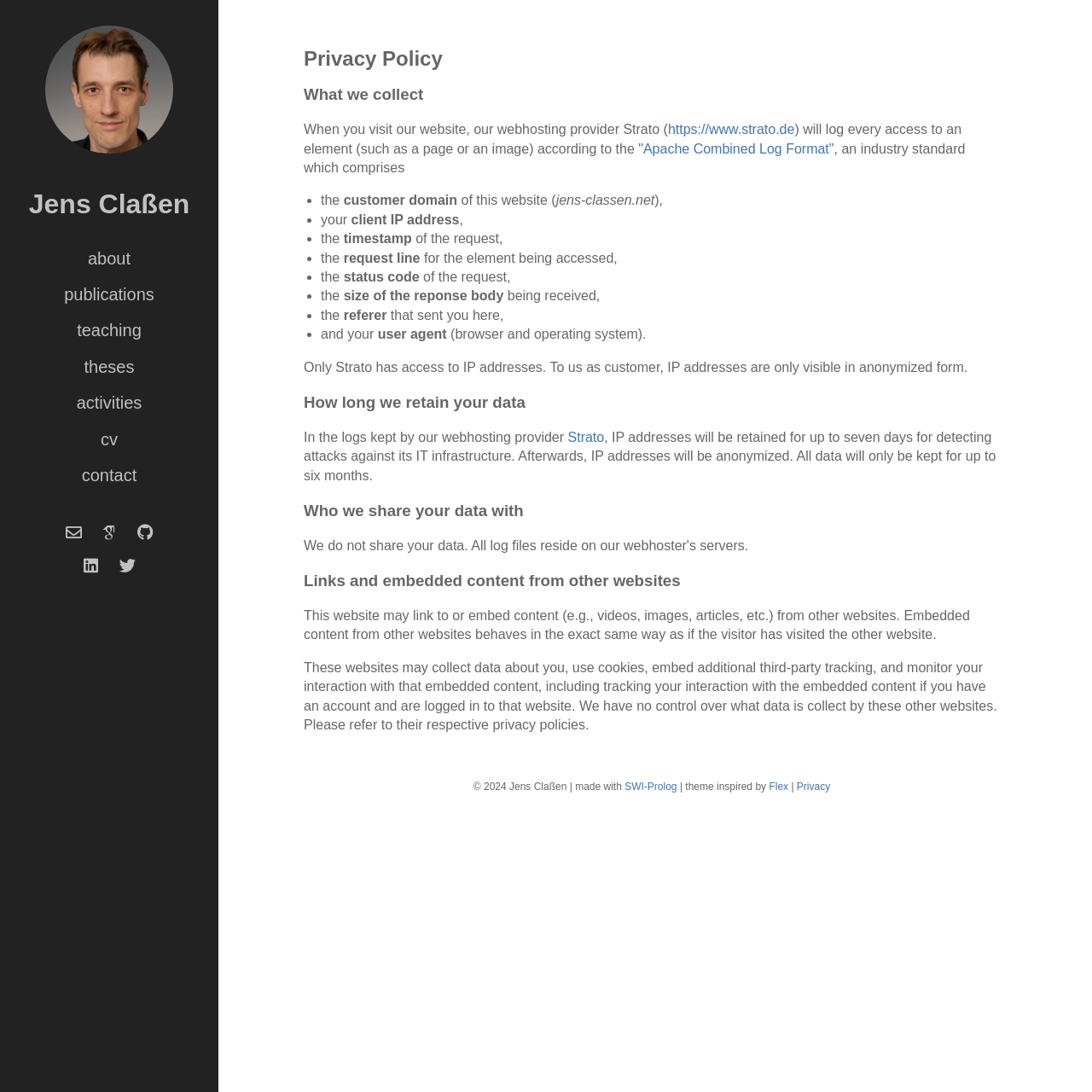Please give a one-word or short phrase response to the following question: 
What happens when embedded content from other websites is accessed?

Data may be collected